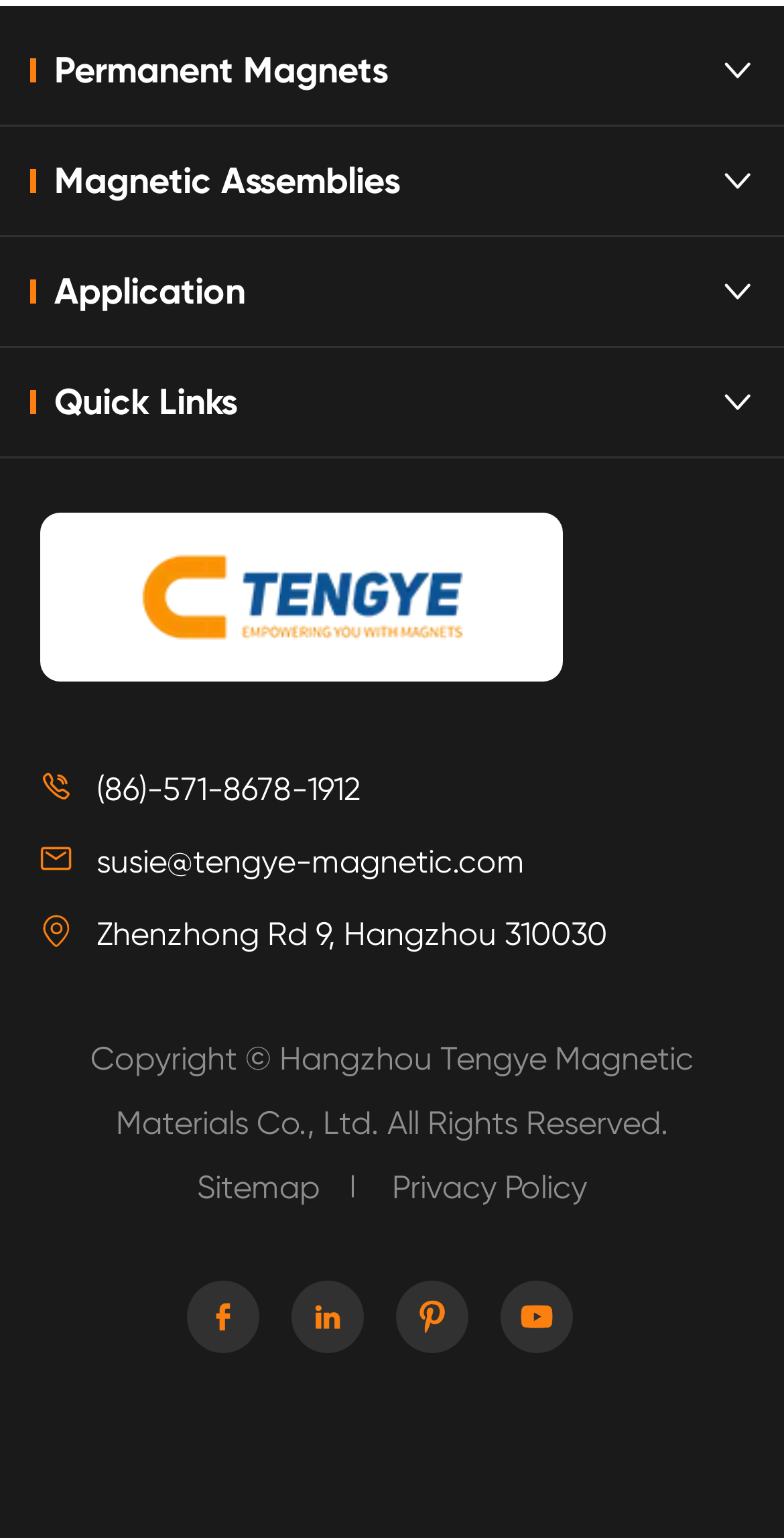Based on the description "(86)-571-8678-1912", find the bounding box of the specified UI element.

[0.123, 0.5, 0.459, 0.525]